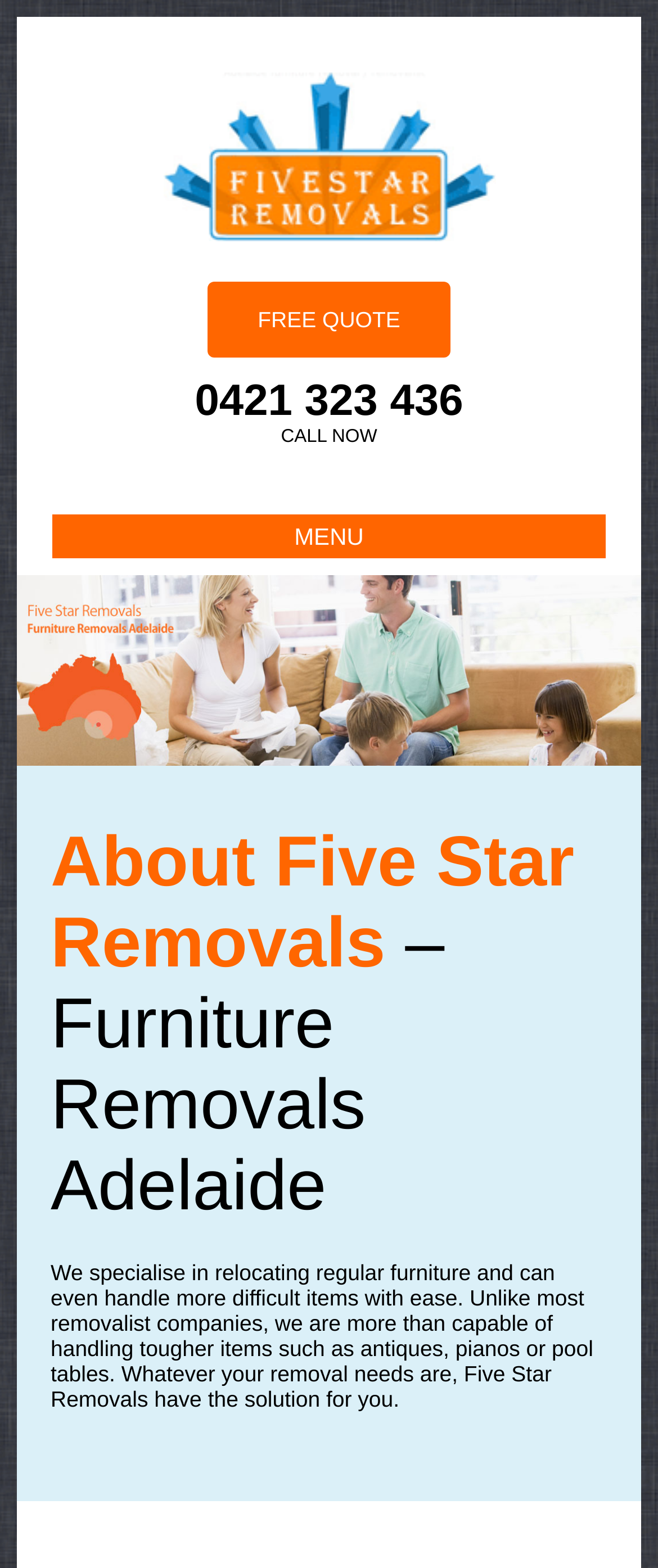Answer this question using a single word or a brief phrase:
What type of items can Five Star Removals handle?

Regular furniture and difficult items